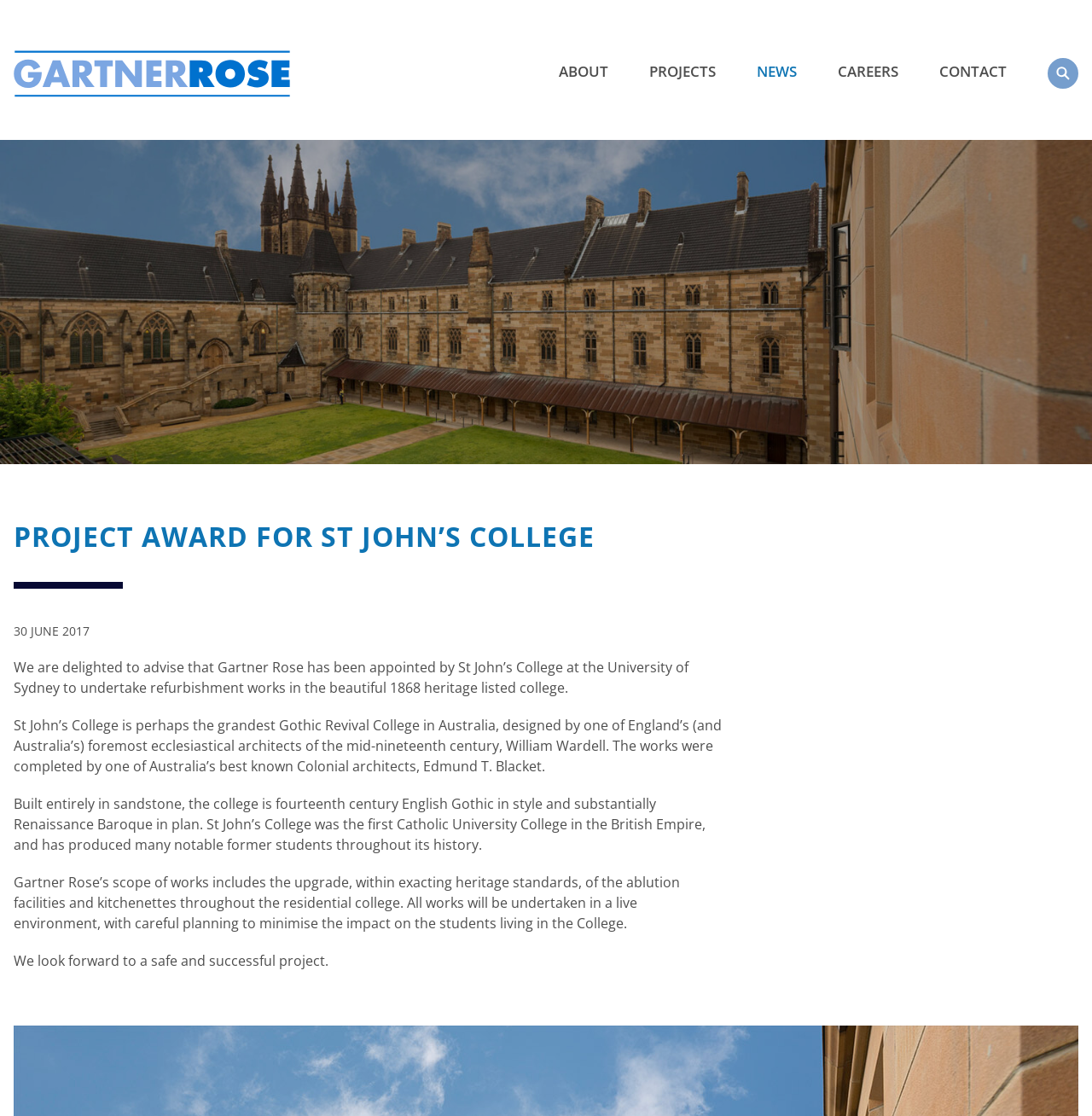Find and generate the main title of the webpage.

PROJECT AWARD FOR ST JOHN’S COLLEGE